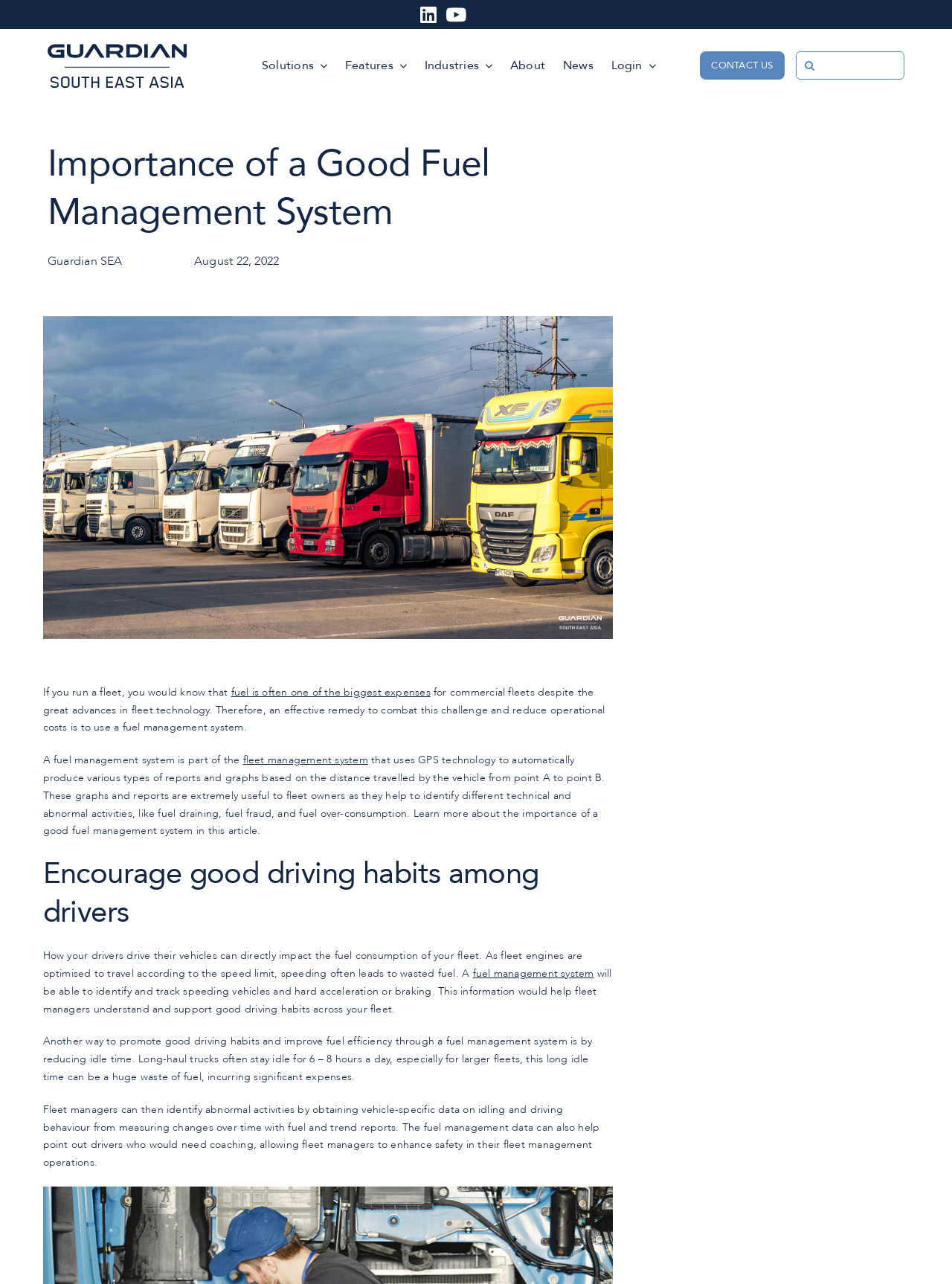Provide the bounding box coordinates of the section that needs to be clicked to accomplish the following instruction: "Visit Guardian SEA's LinkedIn page."

[0.441, 0.004, 0.458, 0.019]